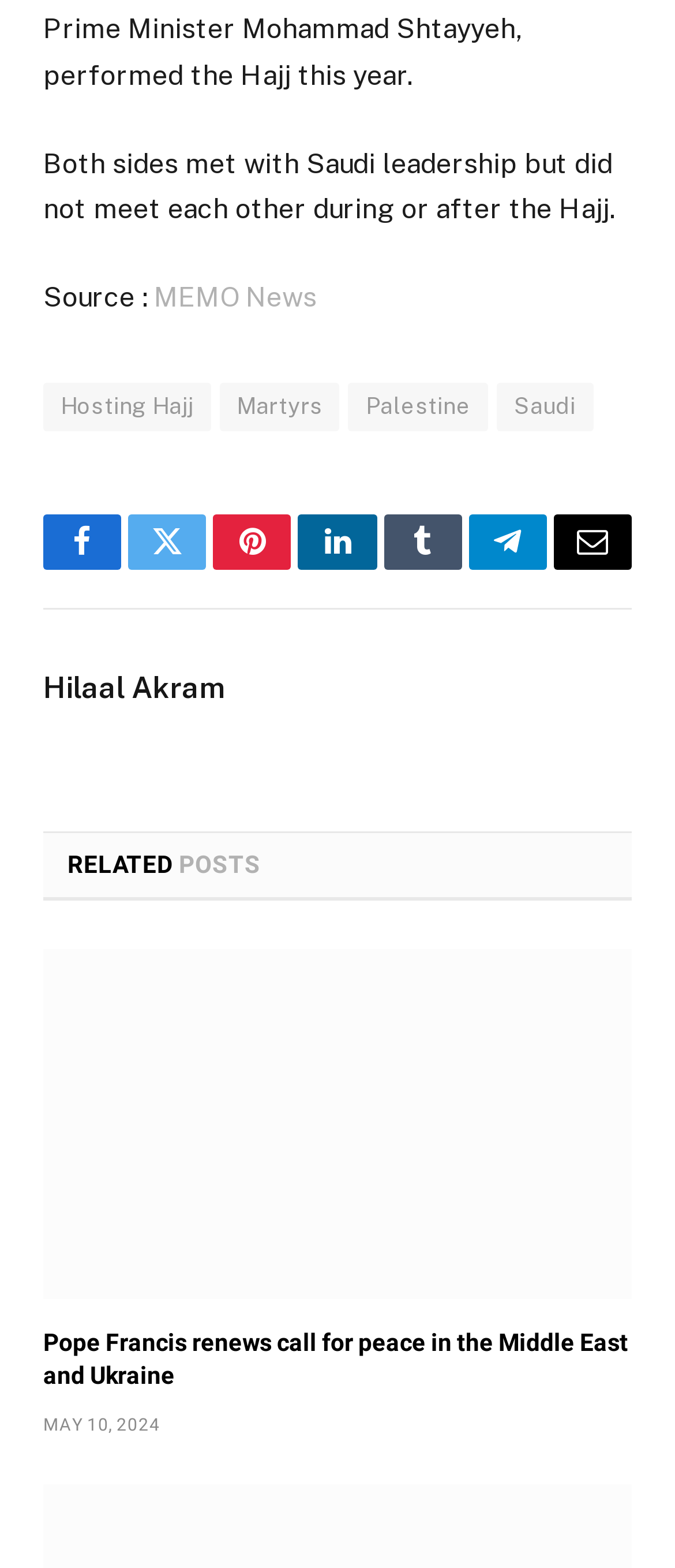How many links are available in the 'RELATED POSTS' section?
Refer to the screenshot and respond with a concise word or phrase.

1